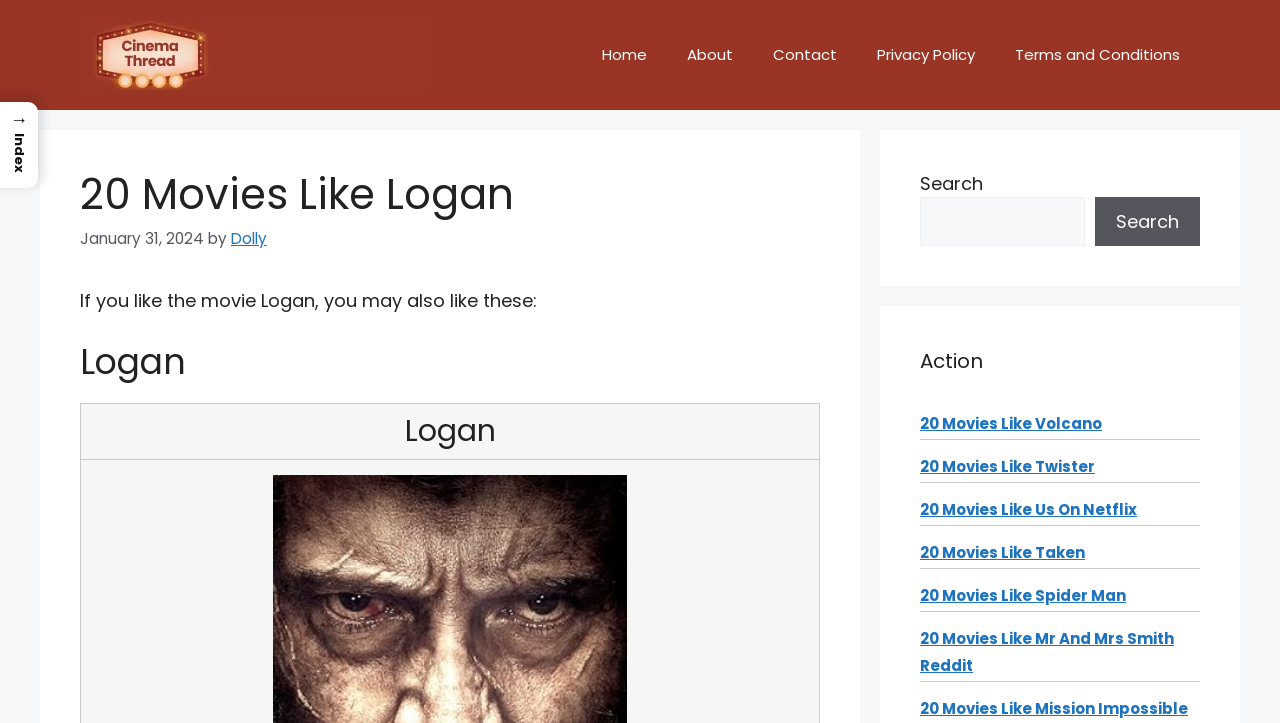Using the format (top-left x, top-left y, bottom-right x, bottom-right y), provide the bounding box coordinates for the described UI element. All values should be floating point numbers between 0 and 1: → Index

[0.0, 0.142, 0.03, 0.259]